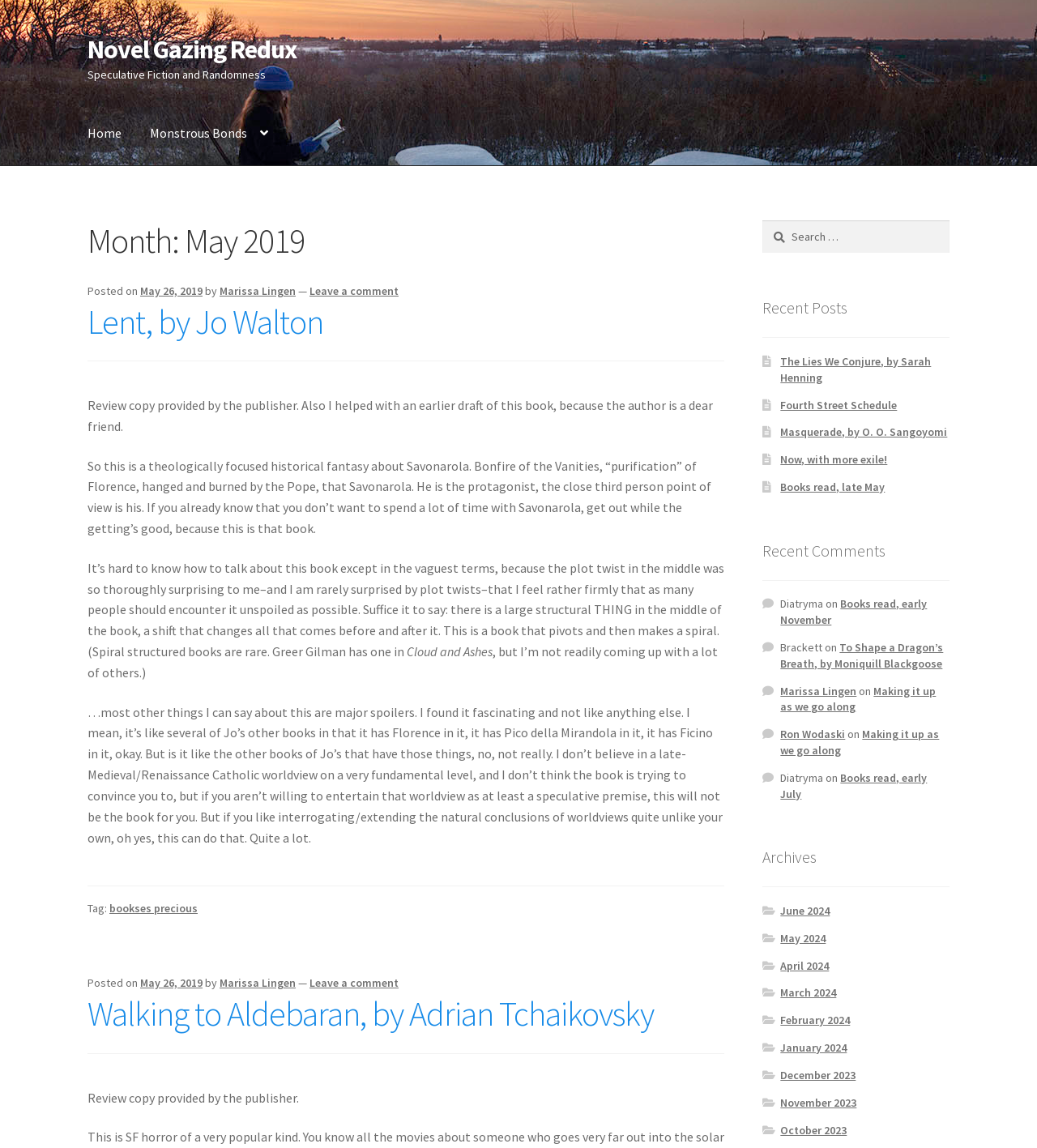Detail the various sections and features present on the webpage.

This webpage is a blog post titled "May 2019 – Novel Gazing Redux" and appears to be a review of two books, "Lent" by Jo Walton and "Walking to Aldebaran" by Adrian Tchaikovsky. 

At the top of the page, there are two "Skip to" links, one for navigation and one for content. Below these links, the title of the blog post is displayed, along with a subtitle "Speculative Fiction and Randomness". 

The primary navigation menu is located on the top right side of the page, with links to "Home", "Monstrous Bonds", "Contact Us", "Sample Page", and "Shop". 

The main content of the page is divided into two sections, each containing a book review. The first review is for "Lent" by Jo Walton, and it discusses the book's plot, themes, and the author's writing style. The review is written in a conversational tone and includes the reviewer's personal opinions and experiences. 

The second review is for "Walking to Aldebaran" by Adrian Tchaikovsky, and it is much shorter than the first review. It simply states that the review copy was provided by the publisher.

On the right side of the page, there is a search bar with a "Search" button, followed by a list of recent posts, including "The Lies We Conjure, by Sarah Henning", "Fourth Street Schedule", and "Masquerade, by O. O. Sangoyomi". Below the recent posts, there is a list of recent comments, with links to the corresponding blog posts. 

At the bottom of the page, there is an "Archives" section, which lists links to previous months, from June 2024 to October 2023.